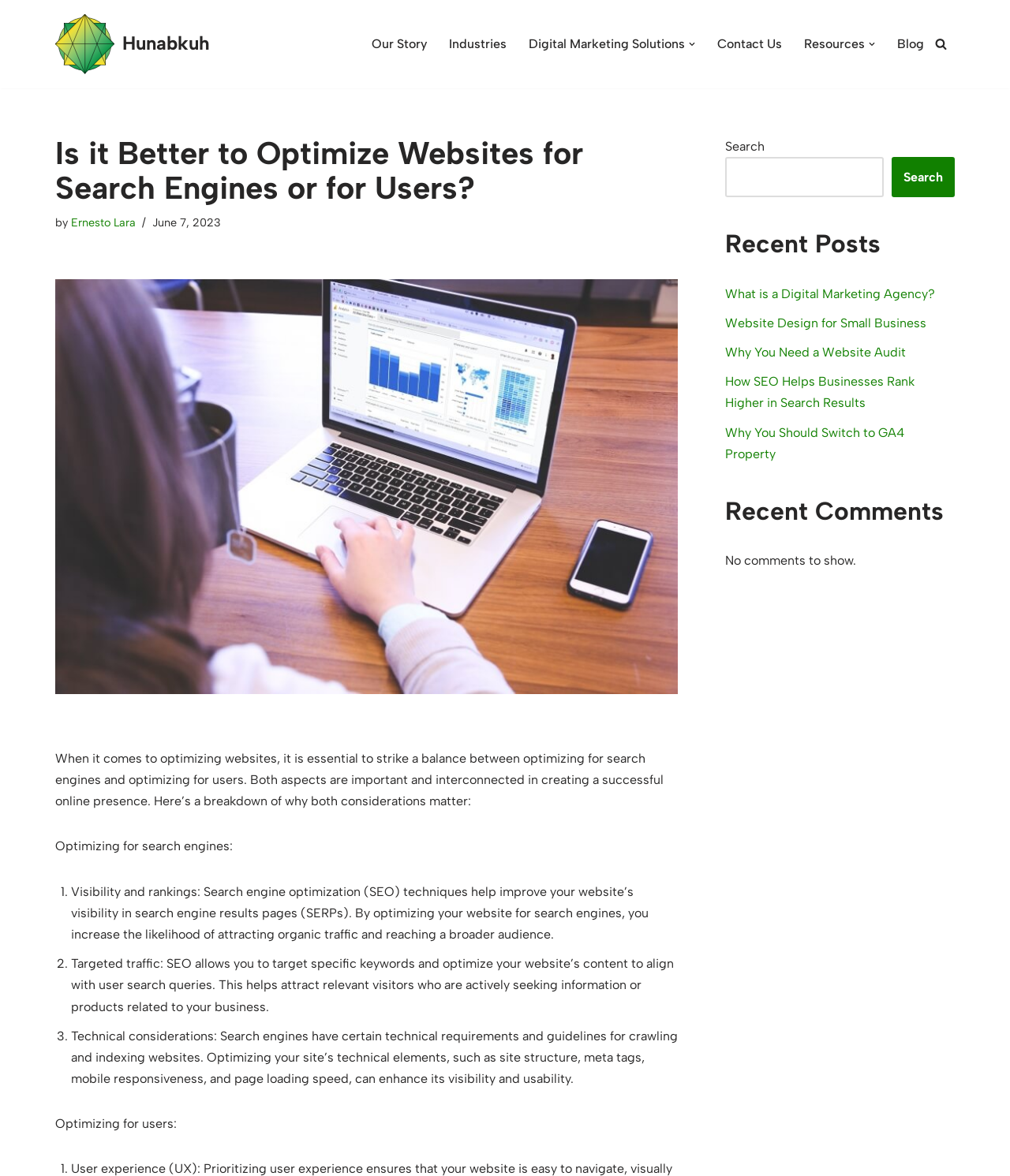Please find the bounding box coordinates of the element that must be clicked to perform the given instruction: "Click on the 'Our Story' link". The coordinates should be four float numbers from 0 to 1, i.e., [left, top, right, bottom].

[0.368, 0.028, 0.423, 0.046]